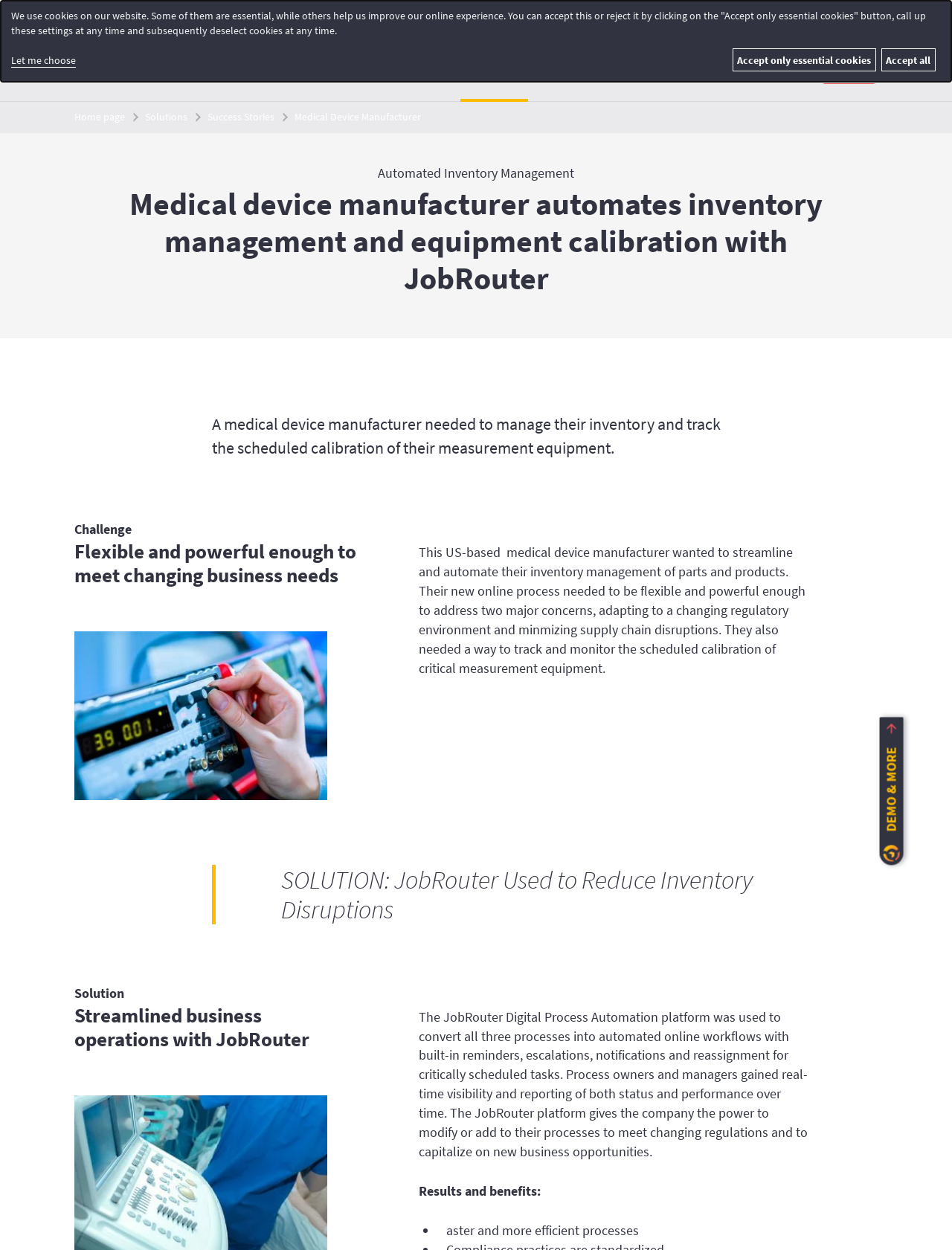Show me the bounding box coordinates of the clickable region to achieve the task as per the instruction: "Learn more about the company".

[0.58, 0.033, 0.65, 0.081]